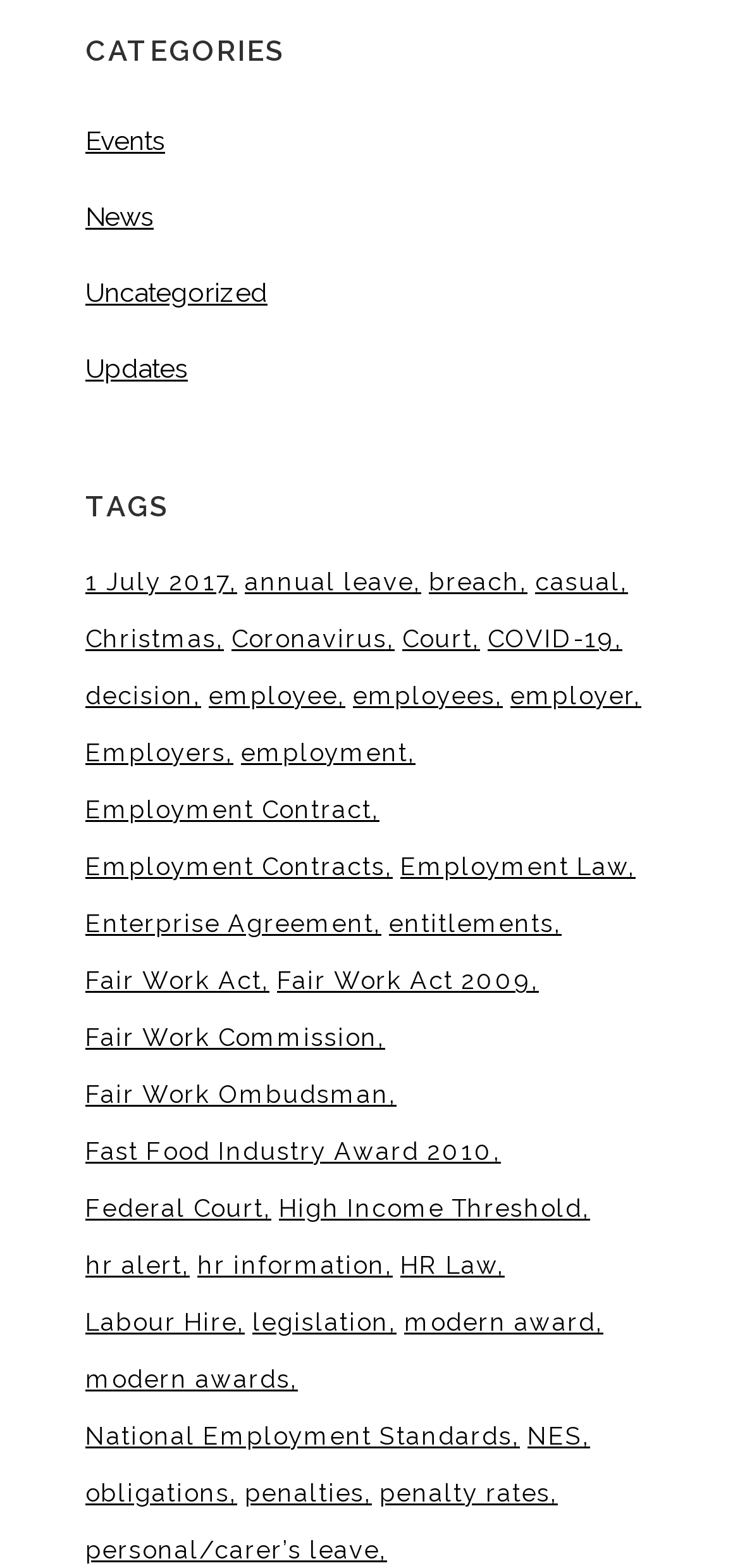Locate the bounding box coordinates of the area to click to fulfill this instruction: "View news articles". The bounding box should be presented as four float numbers between 0 and 1, in the order [left, top, right, bottom].

[0.115, 0.128, 0.208, 0.147]